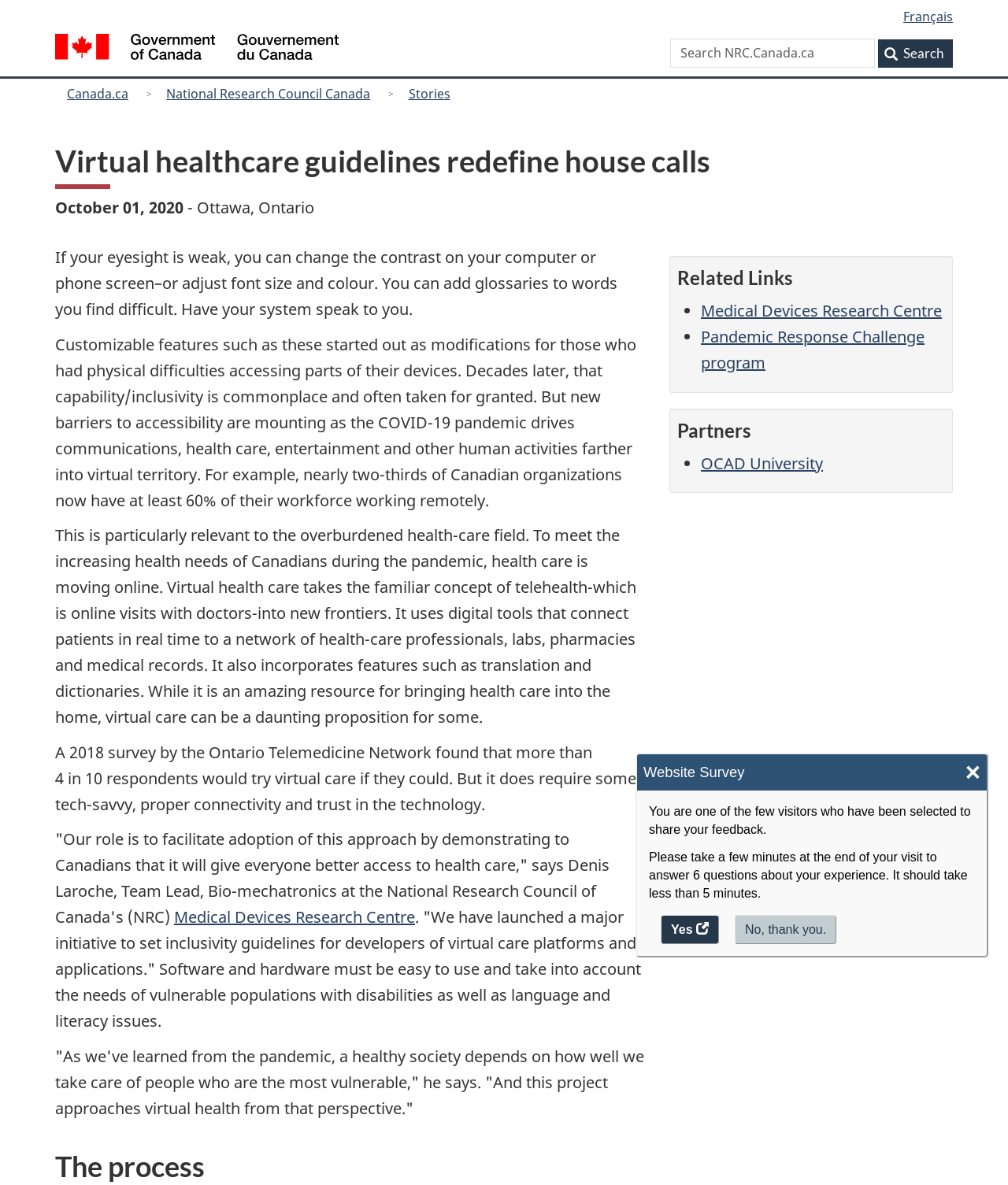What is the language selection option?
Based on the image, provide a one-word or brief-phrase response.

Français